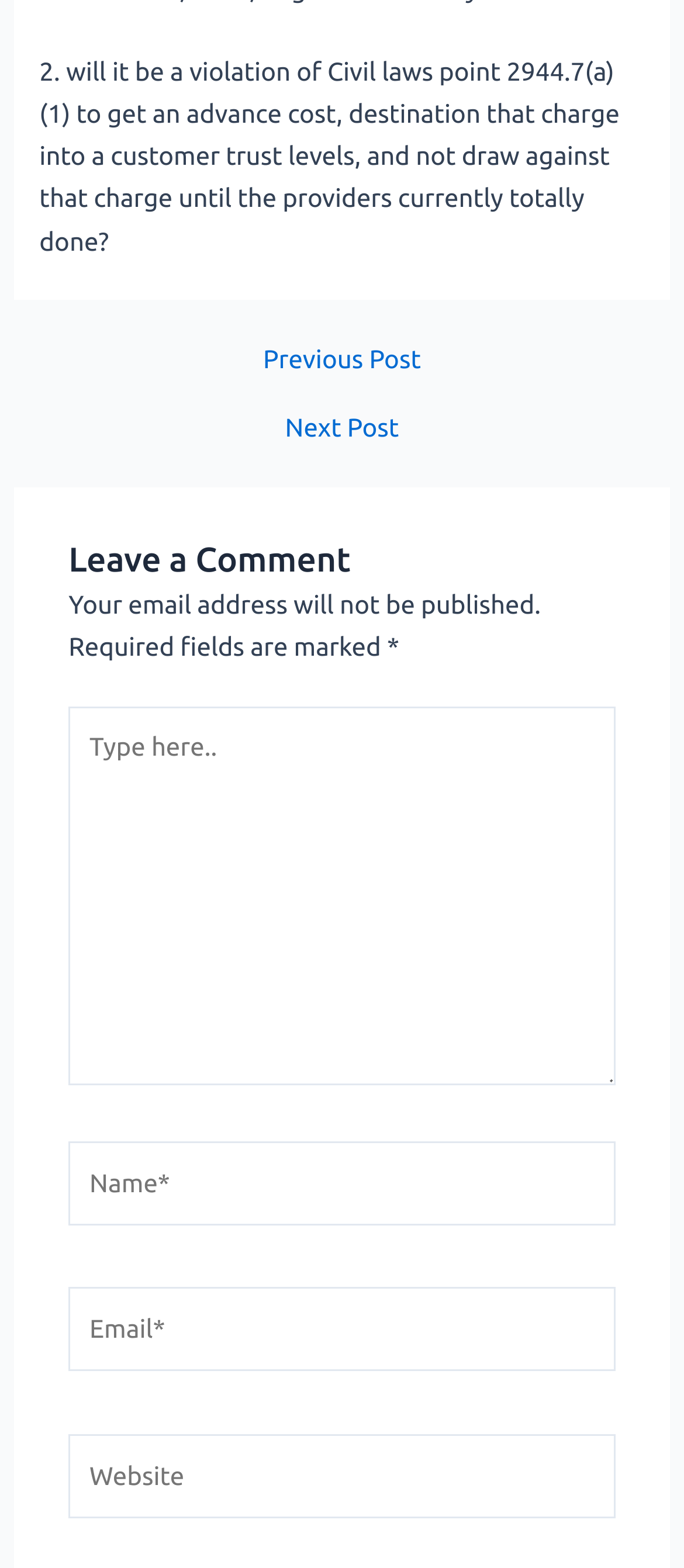Is the 'Website' field required?
Look at the image and respond with a one-word or short-phrase answer.

No